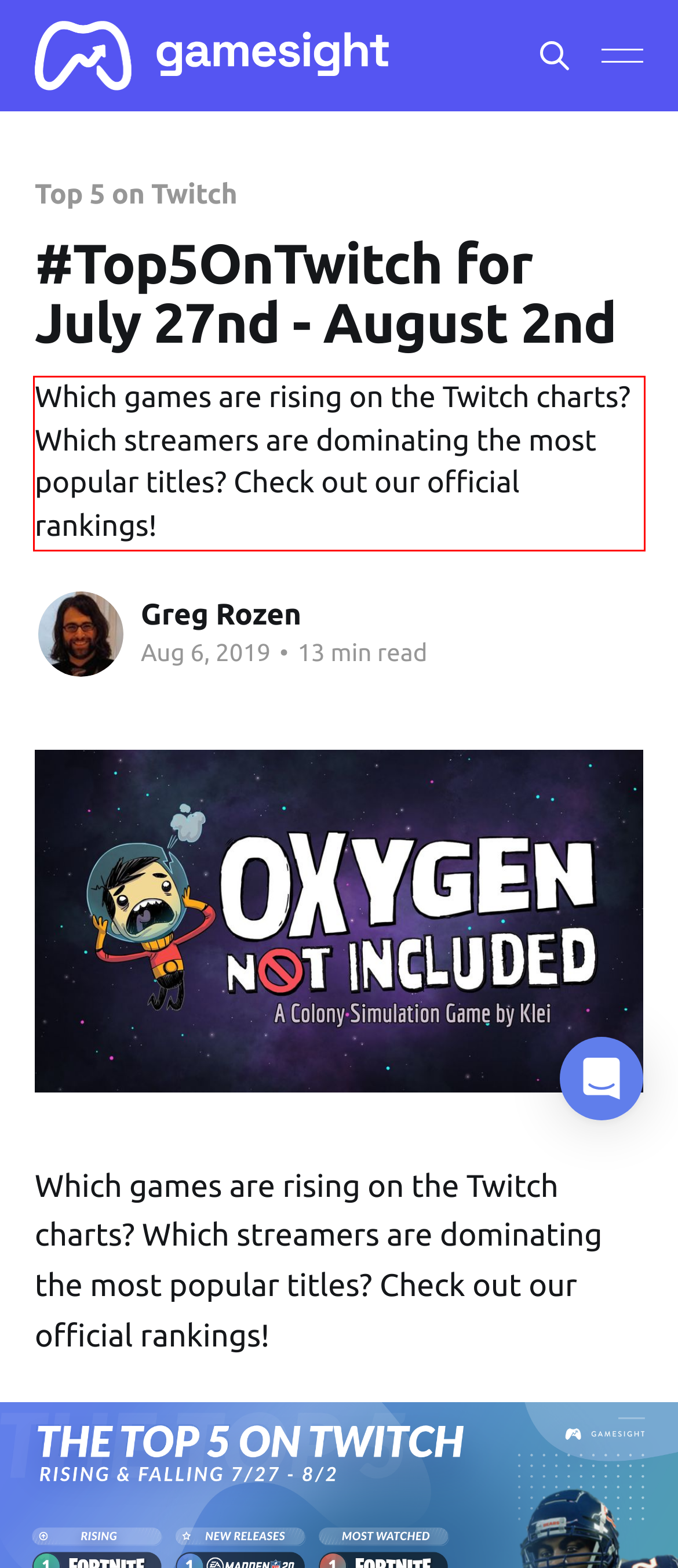Given a screenshot of a webpage with a red bounding box, please identify and retrieve the text inside the red rectangle.

Which games are rising on the Twitch charts? Which streamers are dominating the most popular titles? Check out our official rankings!